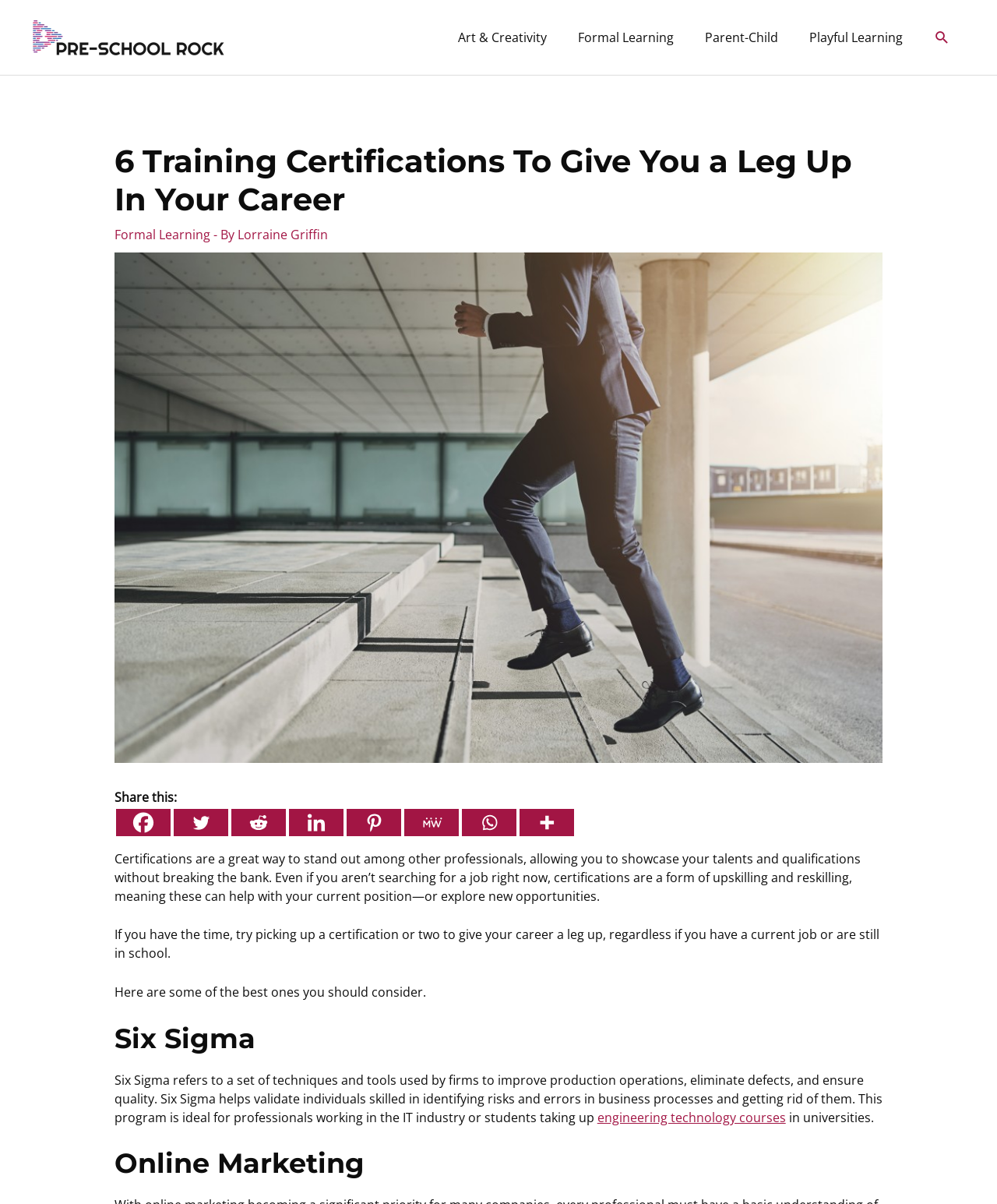Identify the bounding box coordinates of the clickable region required to complete the instruction: "Search for something". The coordinates should be given as four float numbers within the range of 0 and 1, i.e., [left, top, right, bottom].

[0.937, 0.024, 0.953, 0.038]